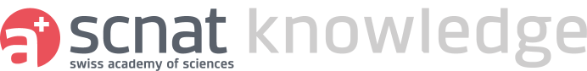Provide an in-depth description of the image you see.

The image features the logo of SCNATwissen, representing the Swiss Academy of Sciences. The logo includes a prominent red "a+" symbol, which conveys accreditation and a focus on knowledge. Accompanying this symbol is the word "scnat" in a modern font, emphasizing the connection to the Swiss scientific community. Below this, the phrase "swiss academy of sciences" is presented in smaller, muted text, reinforcing the academy's commitment to science and education in Switzerland. The design combines elements of professionalism and accessibility, reflecting the academy's mission to promote scientific knowledge and collaboration.